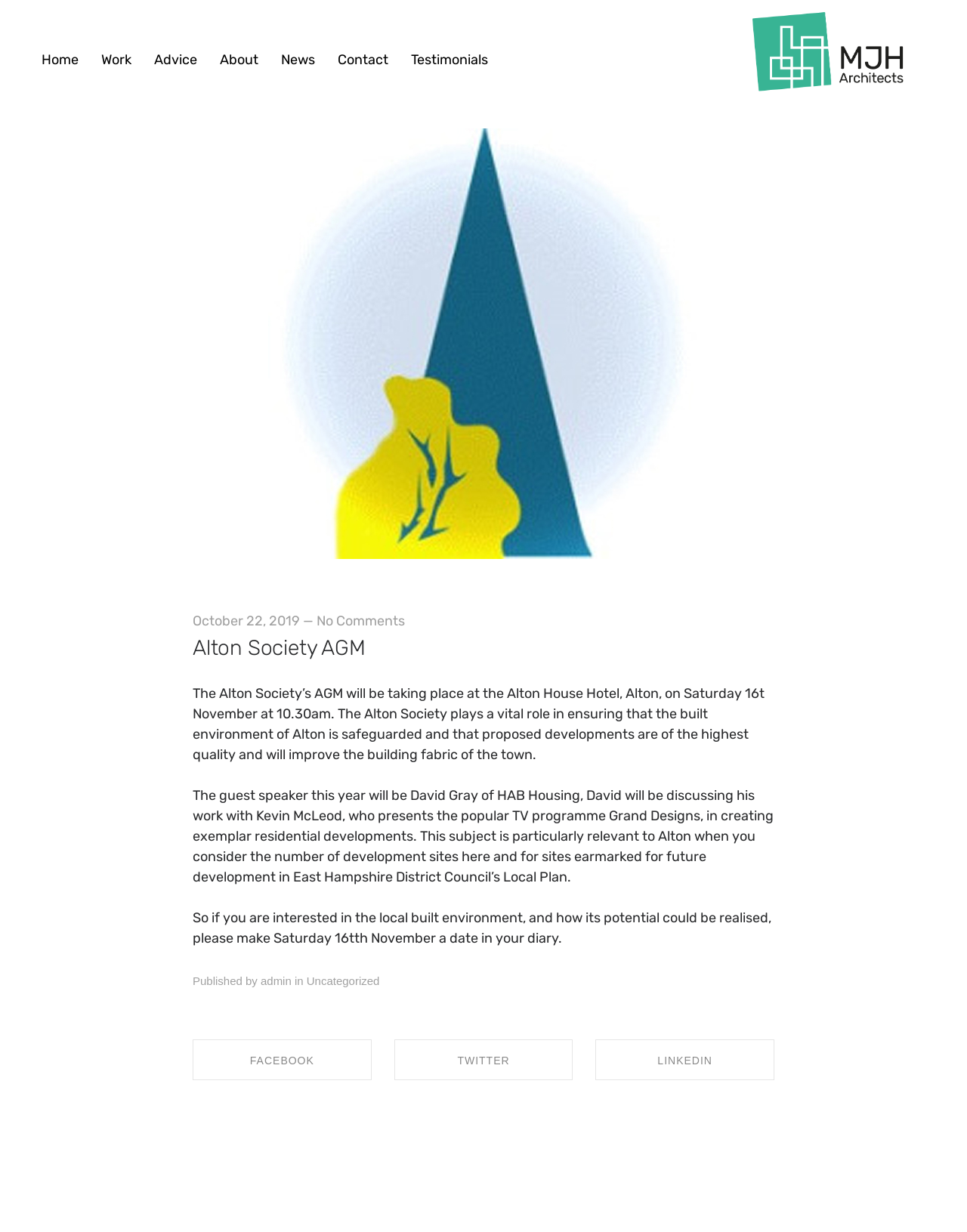Please find the bounding box for the UI element described by: "October 22, 2019".

[0.199, 0.497, 0.31, 0.511]